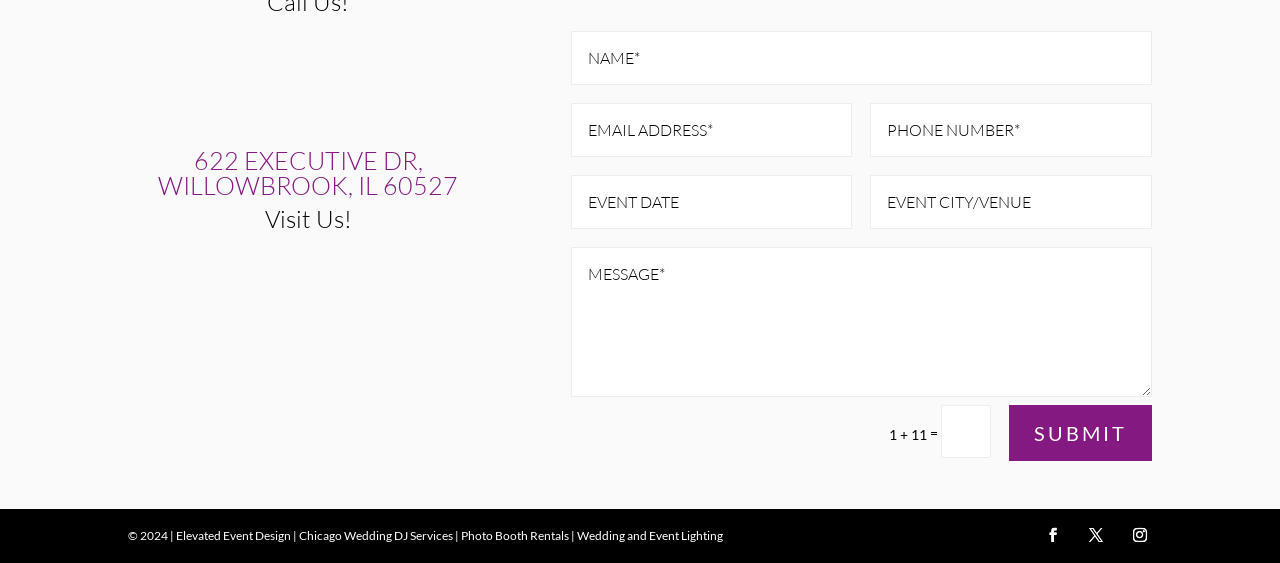Find the bounding box coordinates of the clickable region needed to perform the following instruction: "Click SUBMIT". The coordinates should be provided as four float numbers between 0 and 1, i.e., [left, top, right, bottom].

[0.788, 0.72, 0.9, 0.82]